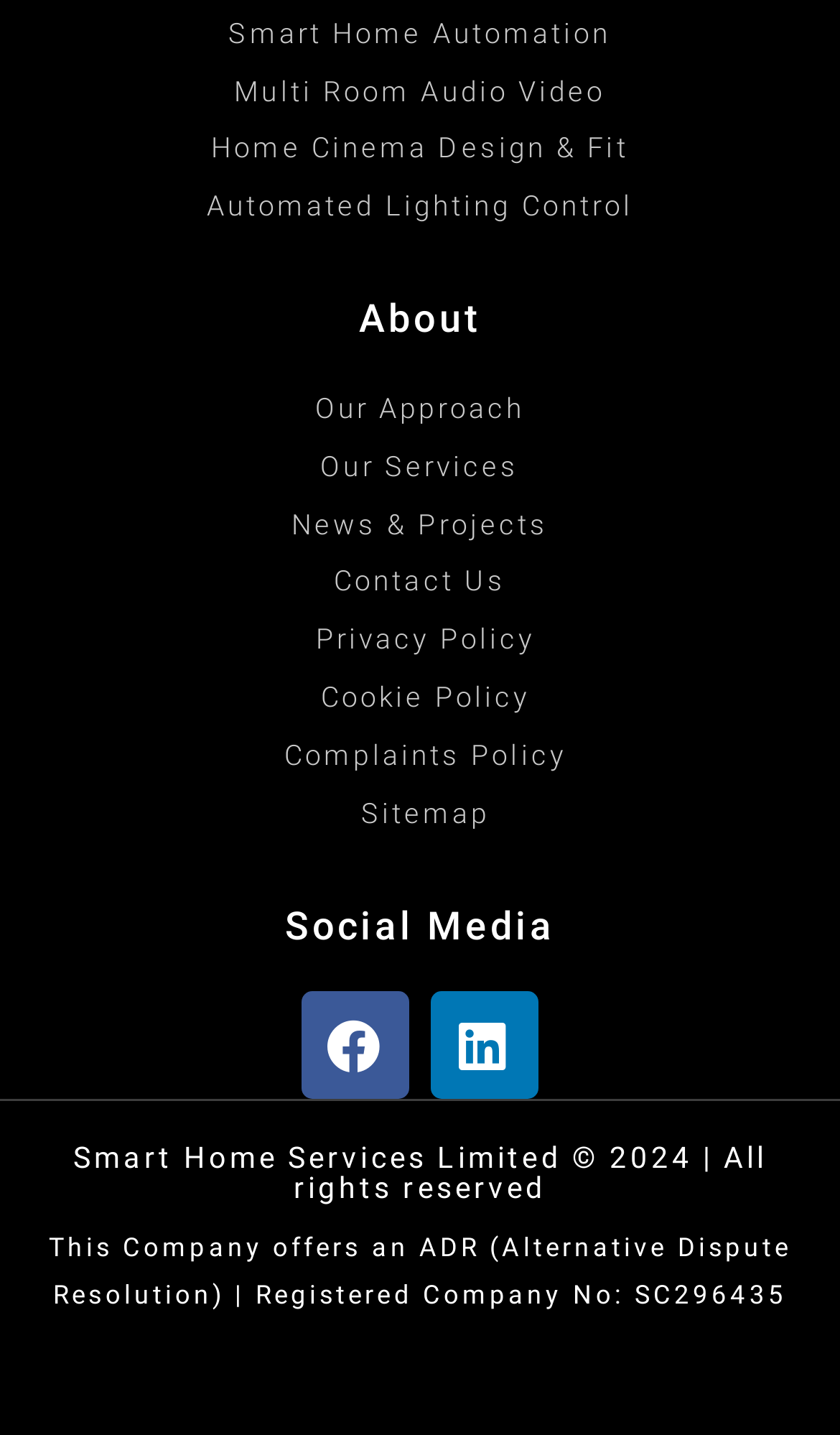Please find the bounding box coordinates of the element's region to be clicked to carry out this instruction: "Learn about Our Approach".

[0.064, 0.268, 0.936, 0.301]